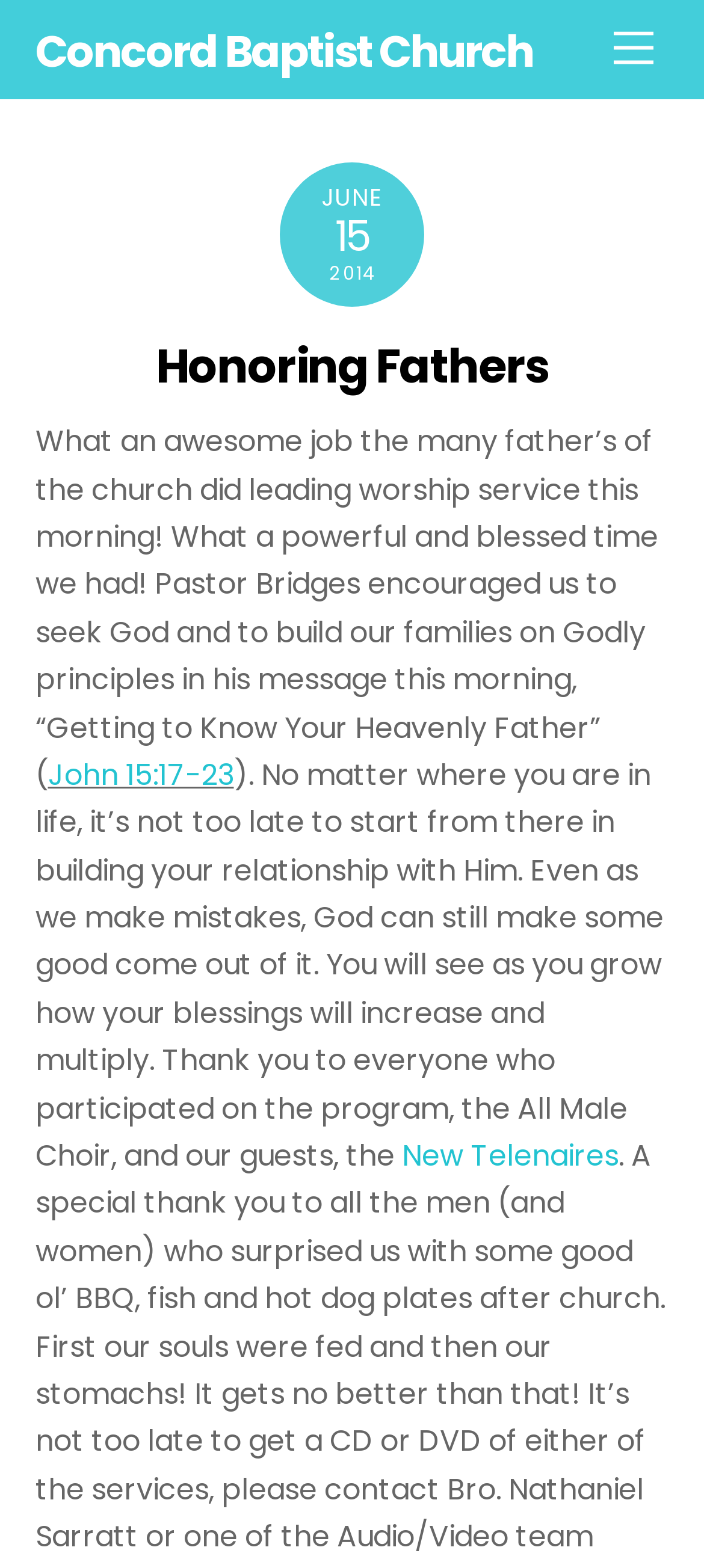Construct a comprehensive description capturing every detail on the webpage.

The webpage is about Honoring Fathers at Concord Baptist Church. At the top right corner, there is a "Menu" link. On the top left, the church's name "Concord Baptist Church" is displayed, accompanied by a timestamp showing the date "JUNE 15, 2014" next to it. 

Below the church's name, a heading "Honoring Fathers" is centered, with a link to the same title right below it. The main content of the page is a paragraph describing a worship service led by fathers of the church, where Pastor Bridges delivered a message titled "Getting to Know Your Heavenly Father". The paragraph also mentions a Bible verse, "John 15:17-23", and expresses gratitude to participants, the All Male Choir, and guests, the "New Telenaires".